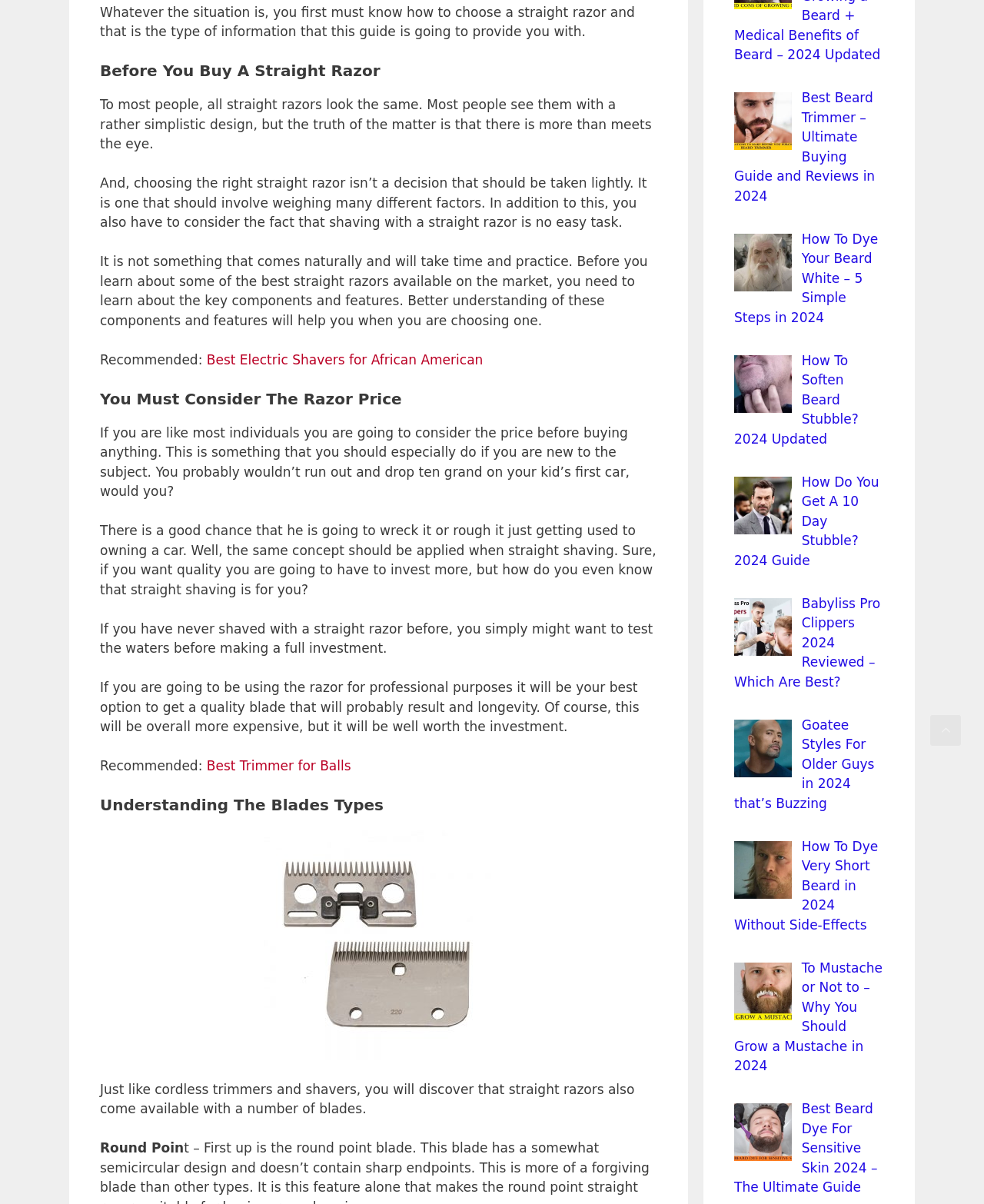Please identify the coordinates of the bounding box for the clickable region that will accomplish this instruction: "Navigate to About page".

None